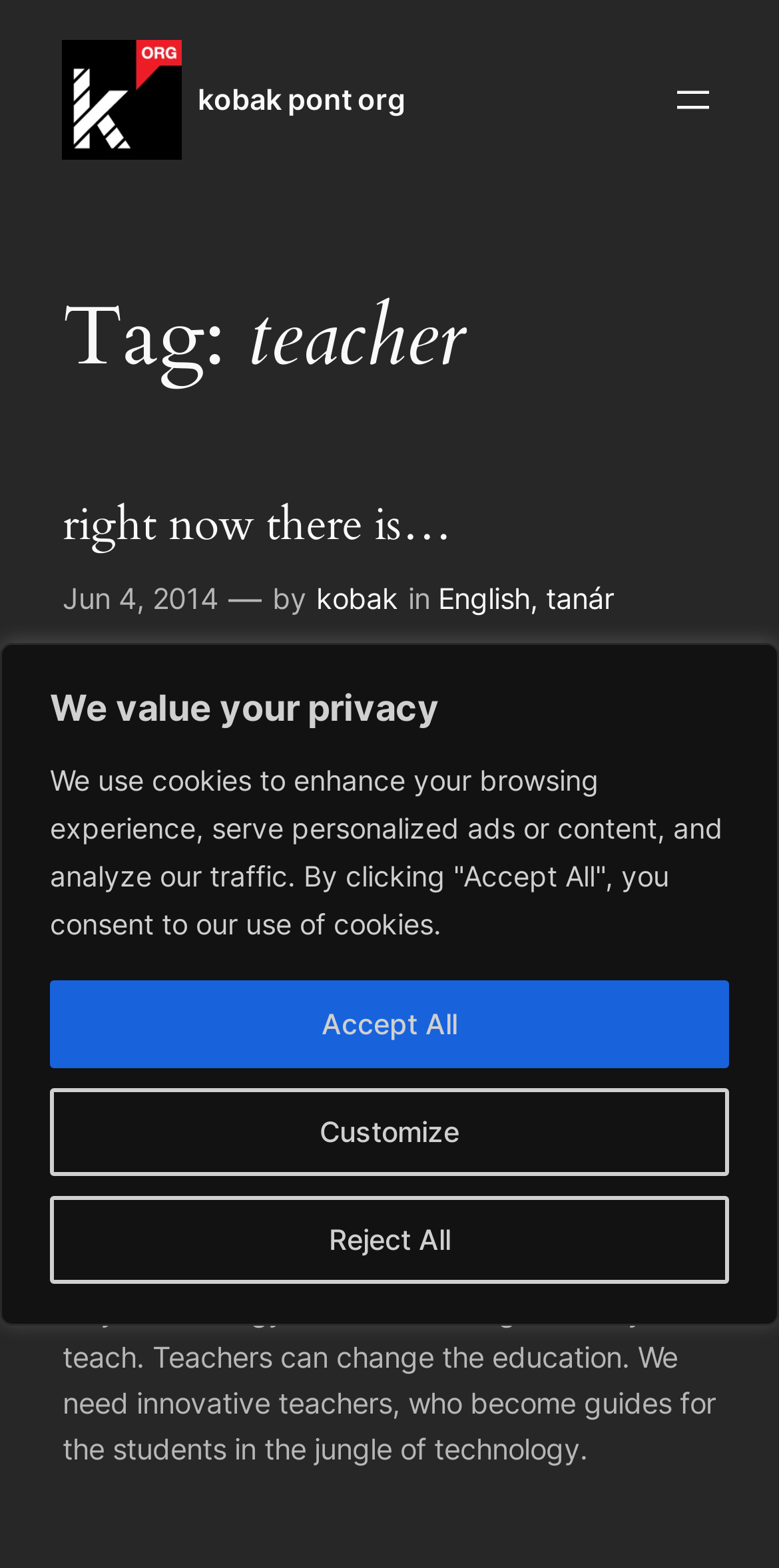What is the language of the second article?
Based on the screenshot, answer the question with a single word or phrase.

English